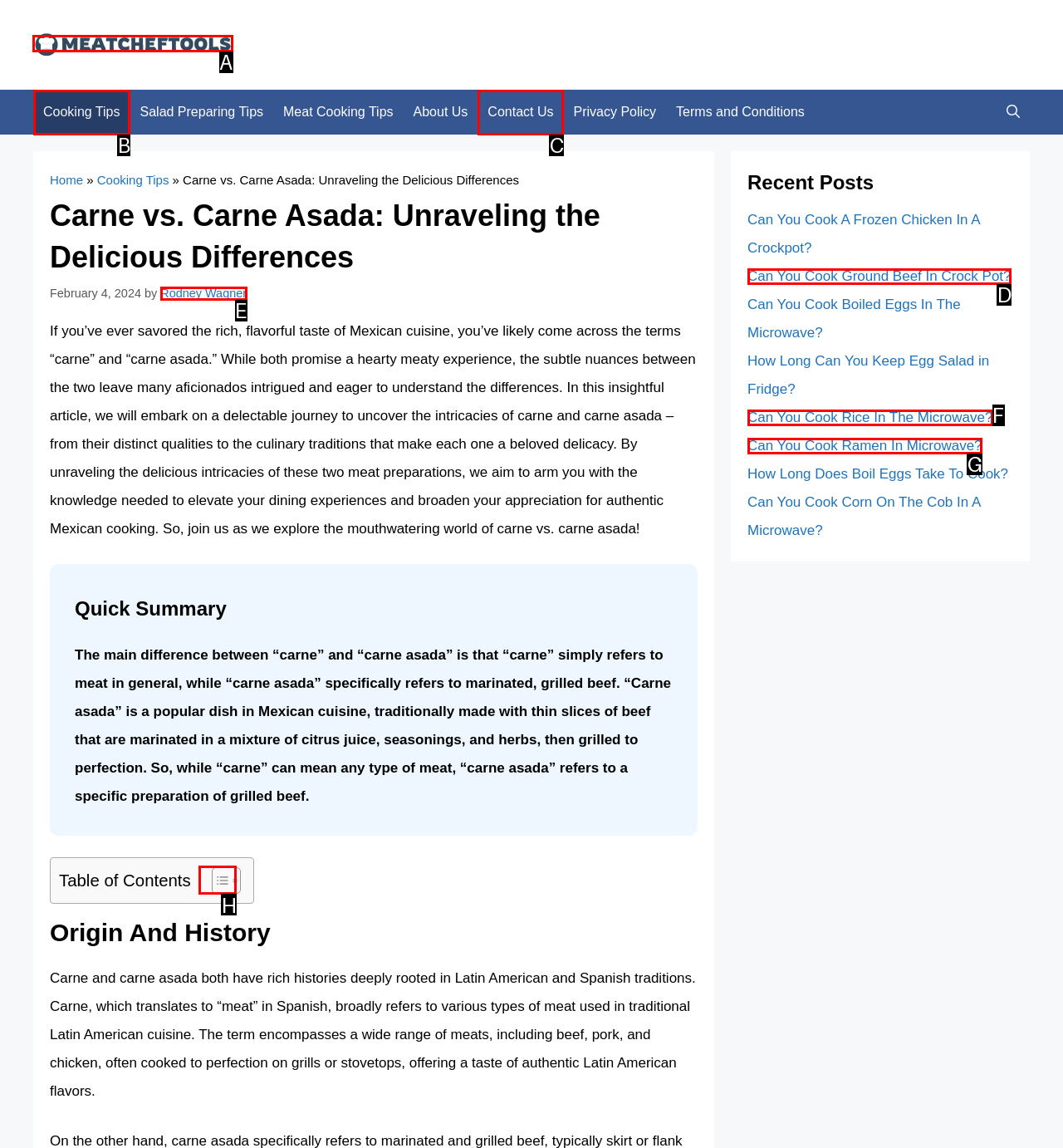Find the correct option to complete this instruction: Click on the 'MeatChefTools' link. Reply with the corresponding letter.

A